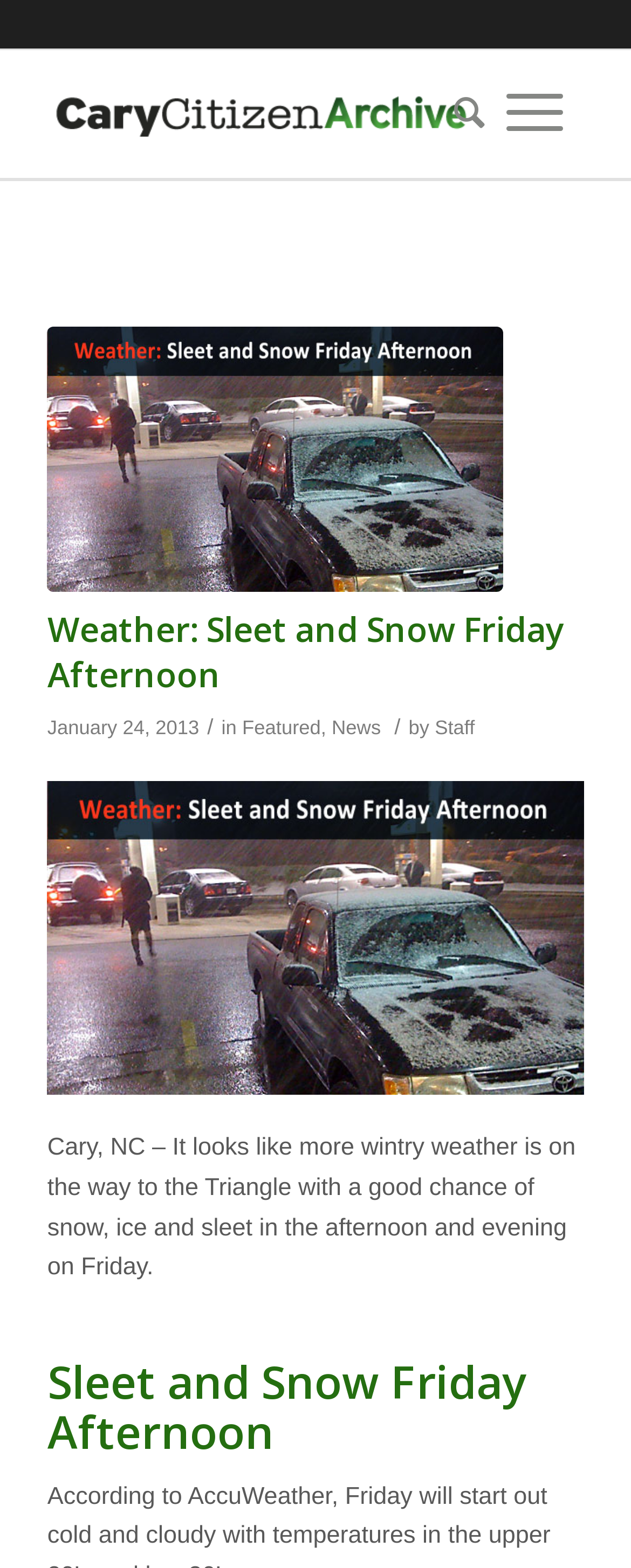Please identify the bounding box coordinates of the element's region that I should click in order to complete the following instruction: "Read the article about Sleet and Snow Friday Afternoon". The bounding box coordinates consist of four float numbers between 0 and 1, i.e., [left, top, right, bottom].

[0.075, 0.208, 0.797, 0.378]